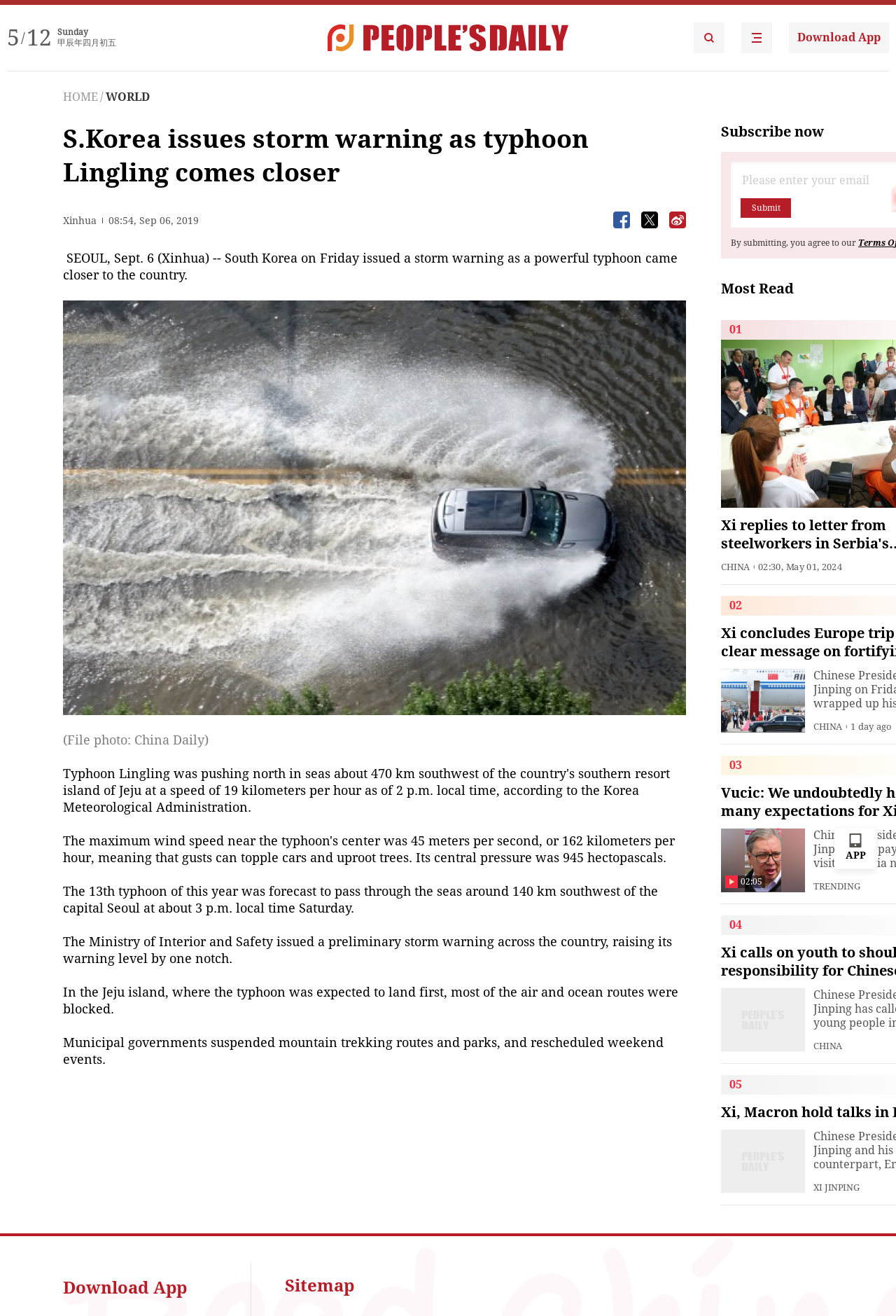What is the date of the news article?
Kindly give a detailed and elaborate answer to the question.

I found the date of the news article by looking at the text '08:54, Sep 06, 2019' which is located below the 'Xinhua' text.